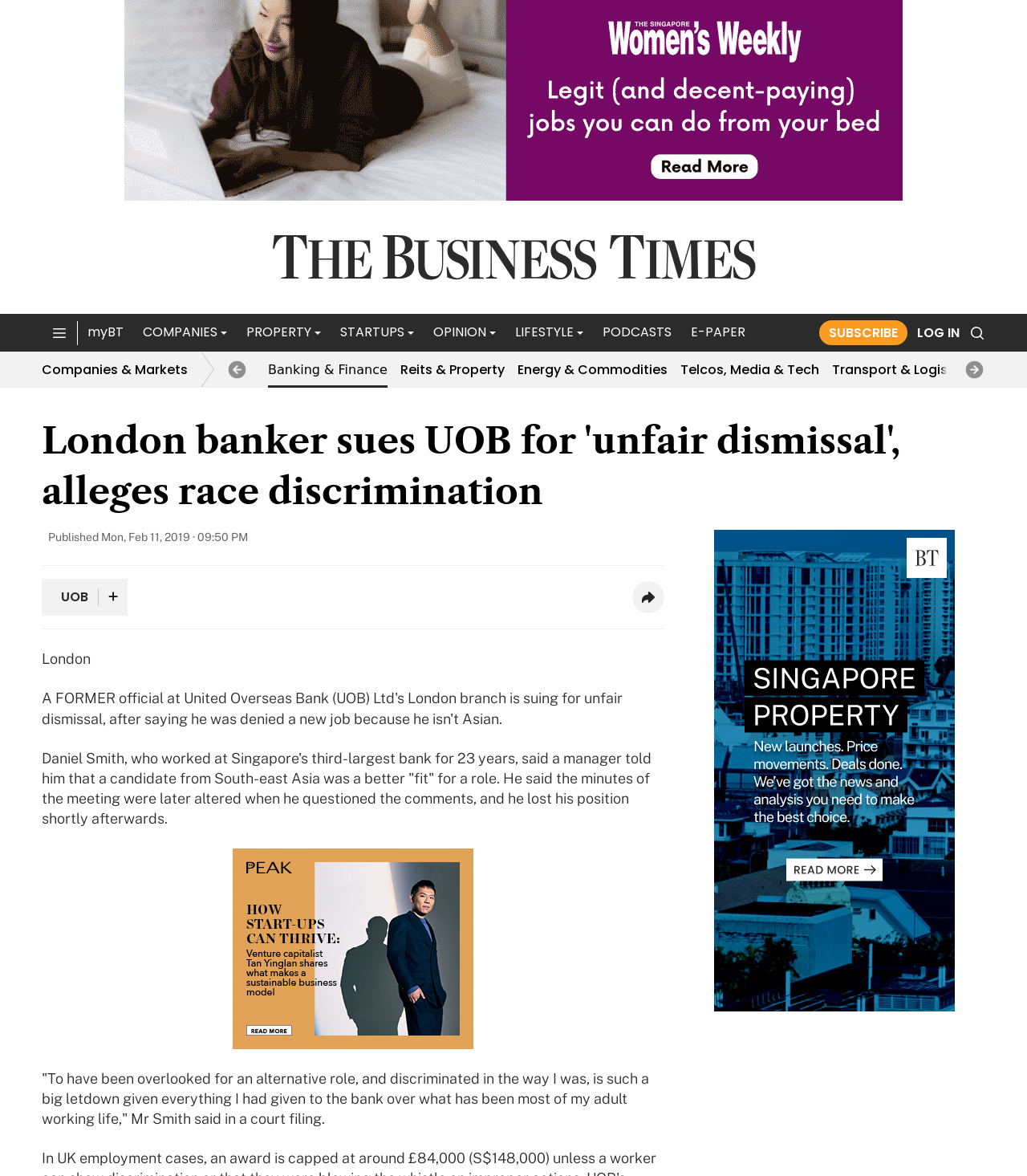Use a single word or phrase to answer this question: 
What is the name of the bank mentioned in the article?

UOB